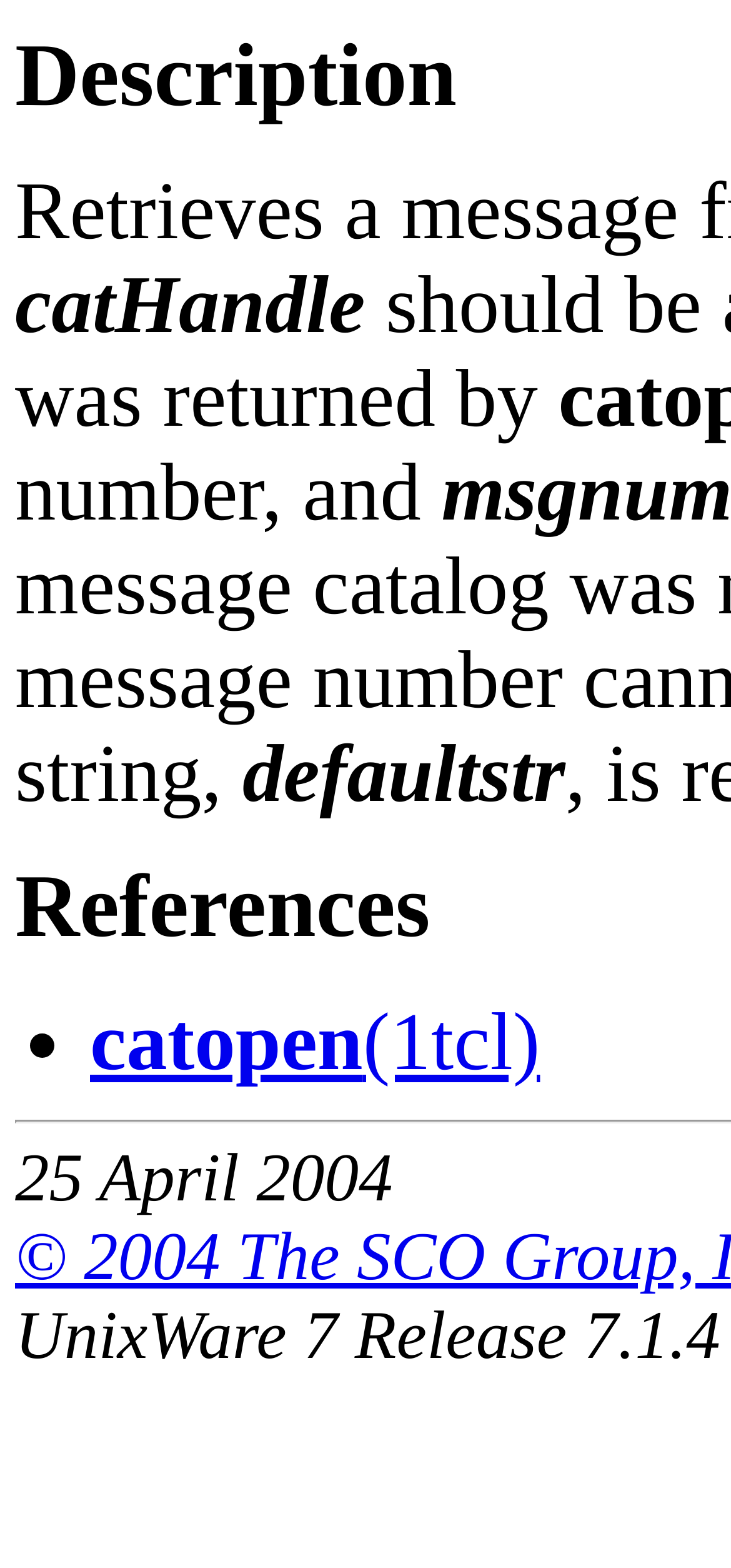Give the bounding box coordinates for the element described as: "Devices".

None